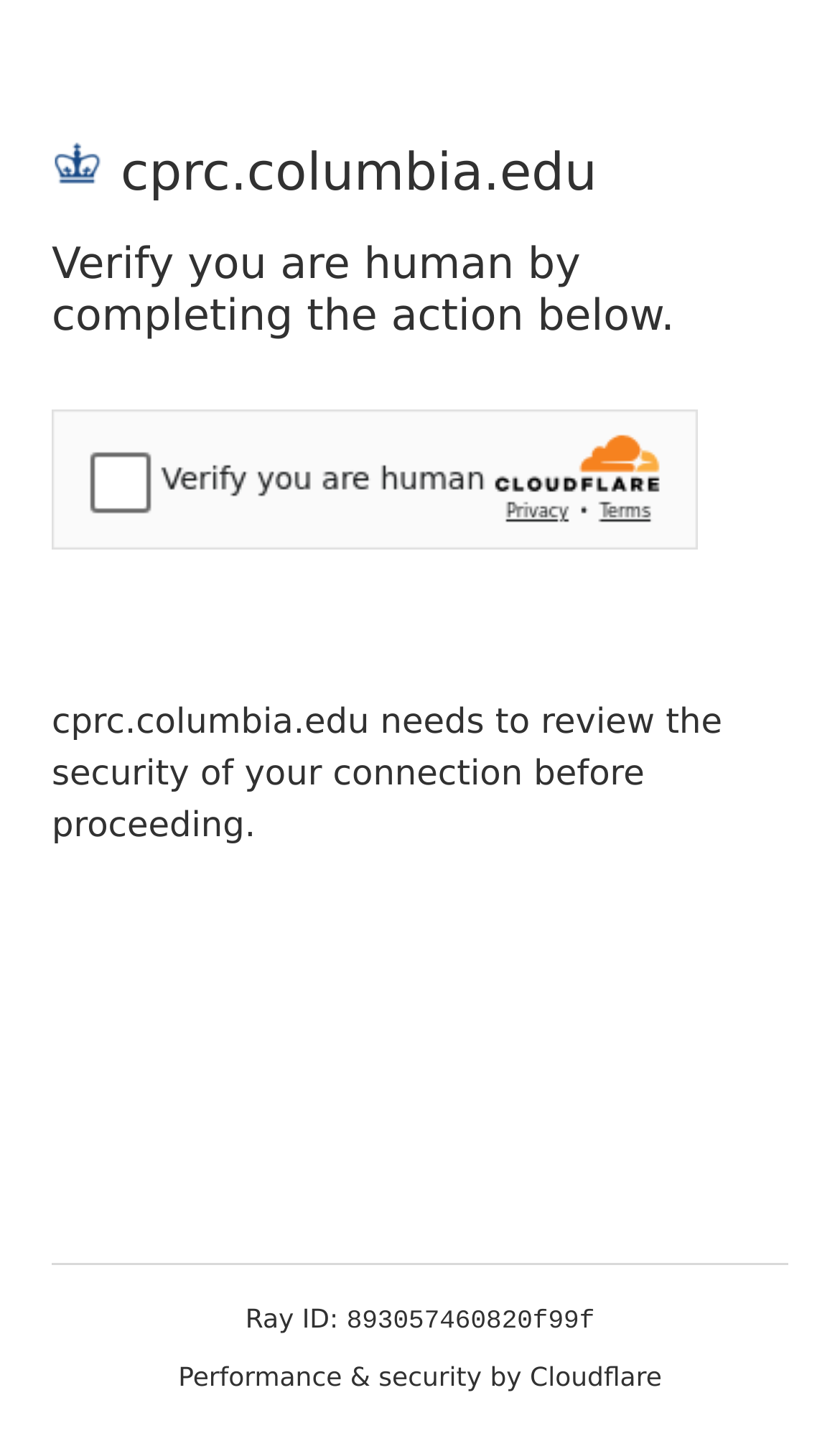Provide a short answer using a single word or phrase for the following question: 
What is the name of the website being secured?

cprc.columbia.edu